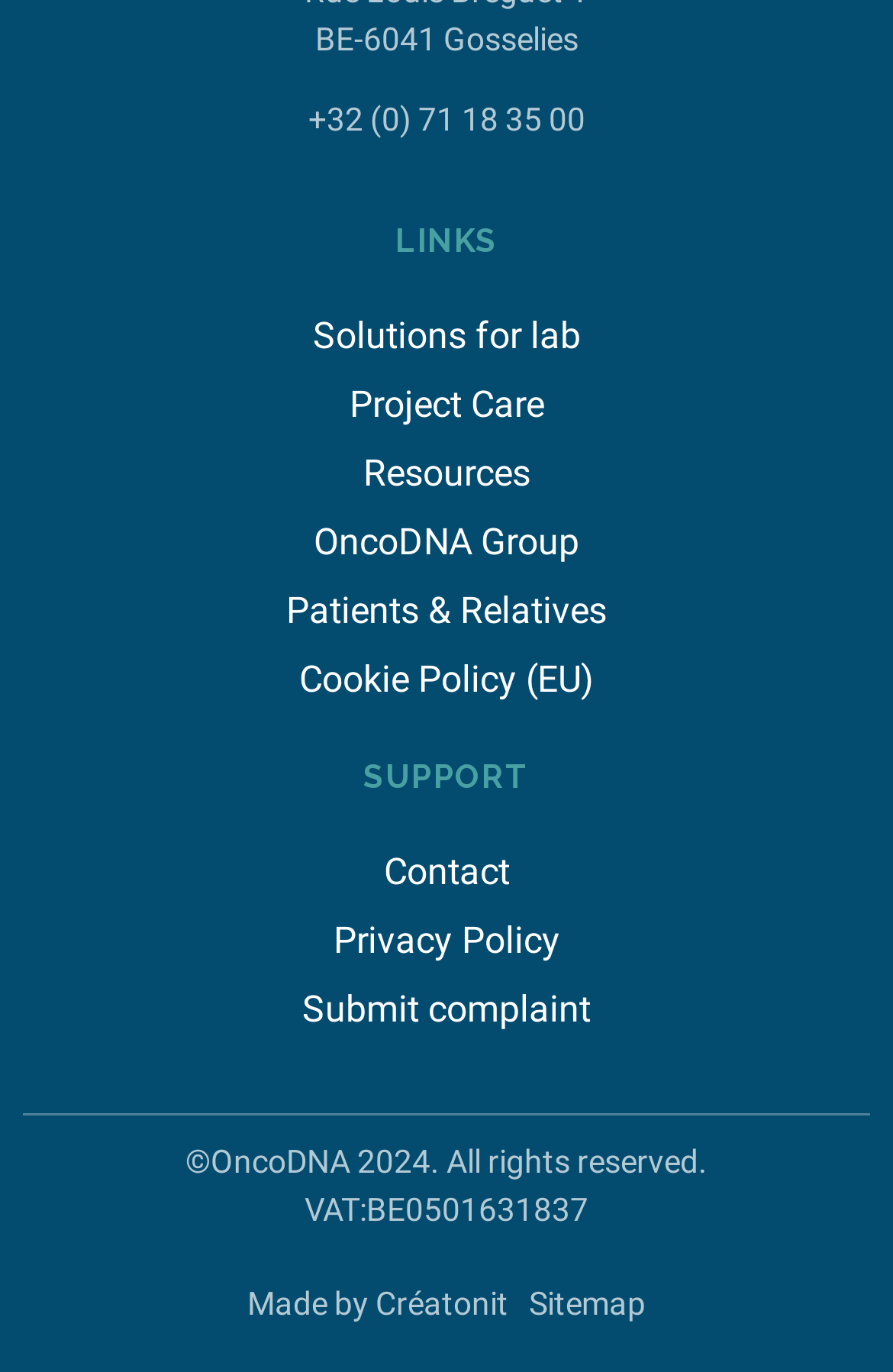Respond to the question below with a single word or phrase:
How many links are there in the 'LINKS' section?

6